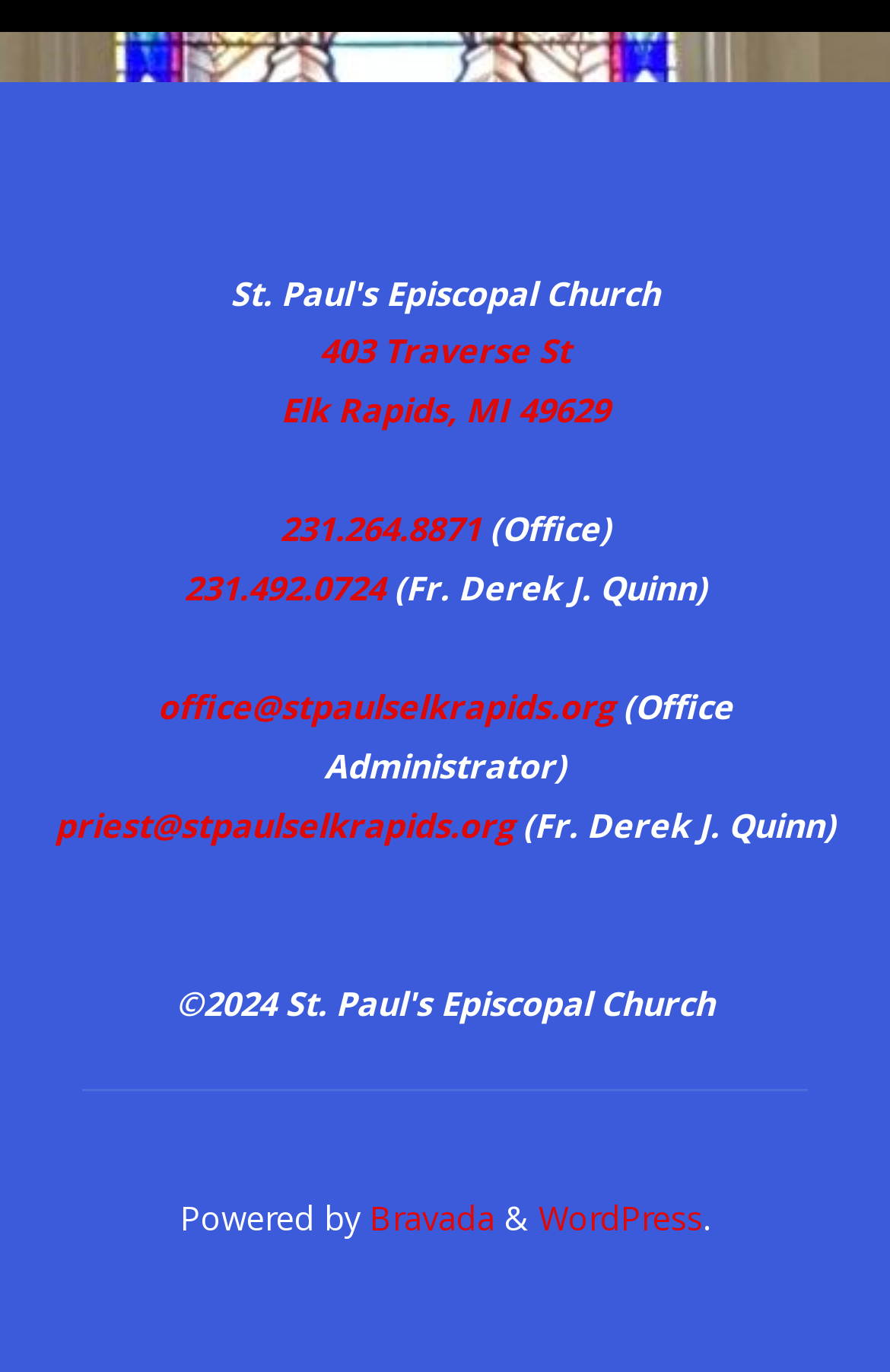Could you please study the image and provide a detailed answer to the question:
What is the phone number of the office?

I found the phone number by looking at the link element with the text '231.264.8871' which is located below the address and has the description '(Office)'.